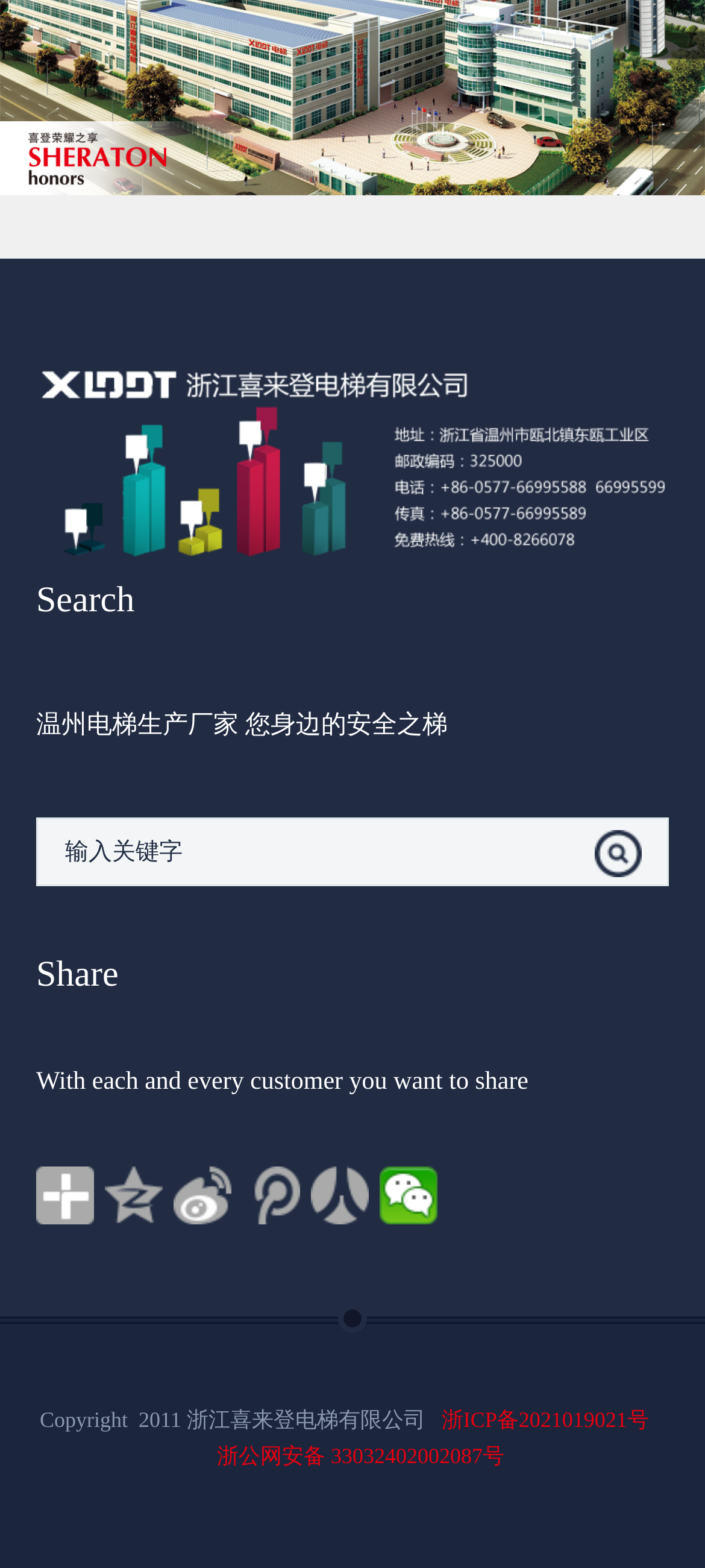Specify the bounding box coordinates of the element's area that should be clicked to execute the given instruction: "Search for something". The coordinates should be four float numbers between 0 and 1, i.e., [left, top, right, bottom].

[0.051, 0.521, 0.949, 0.565]